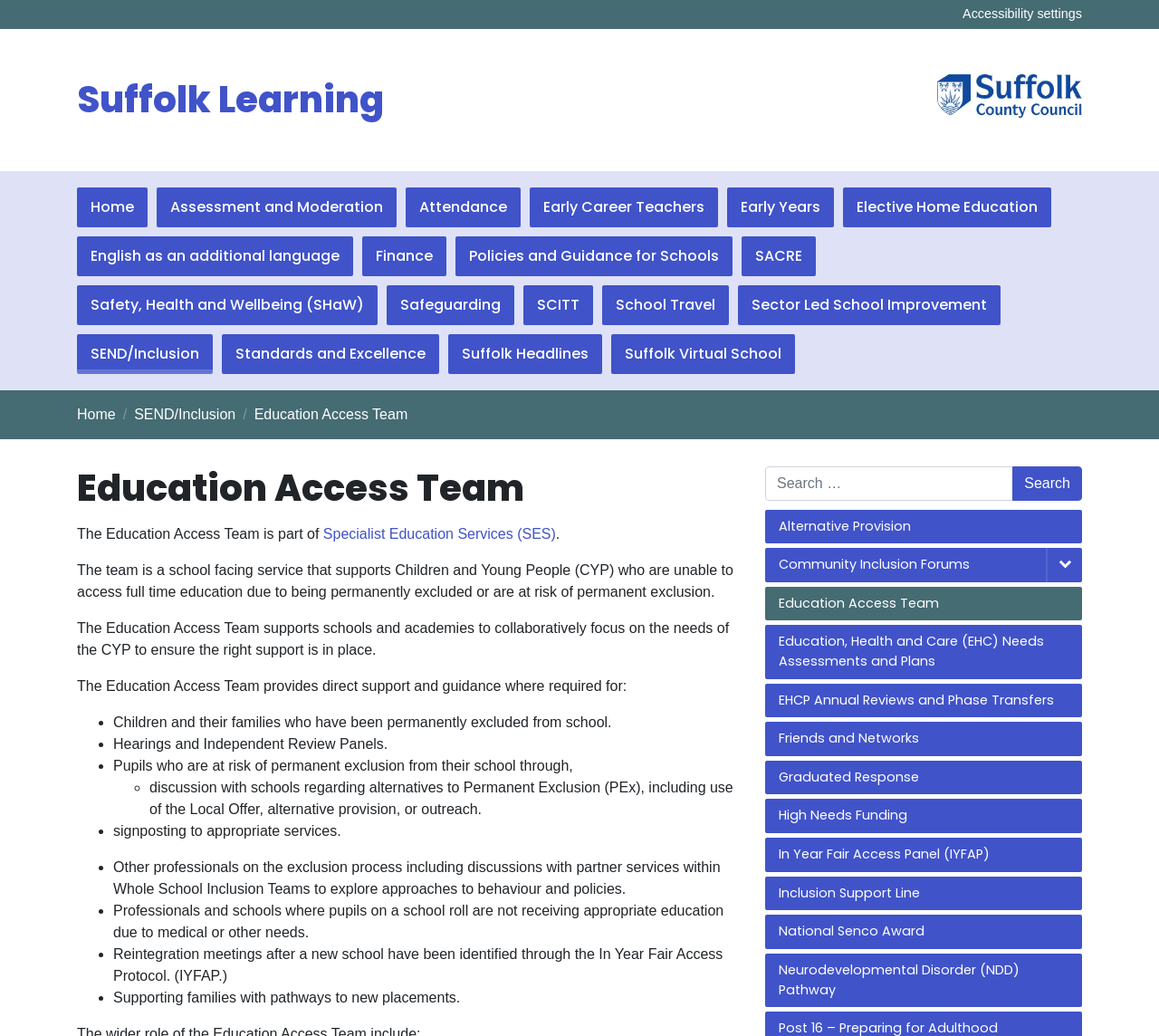What is the text of the first link on the webpage?
Based on the image, answer the question with a single word or brief phrase.

Accessibility settings